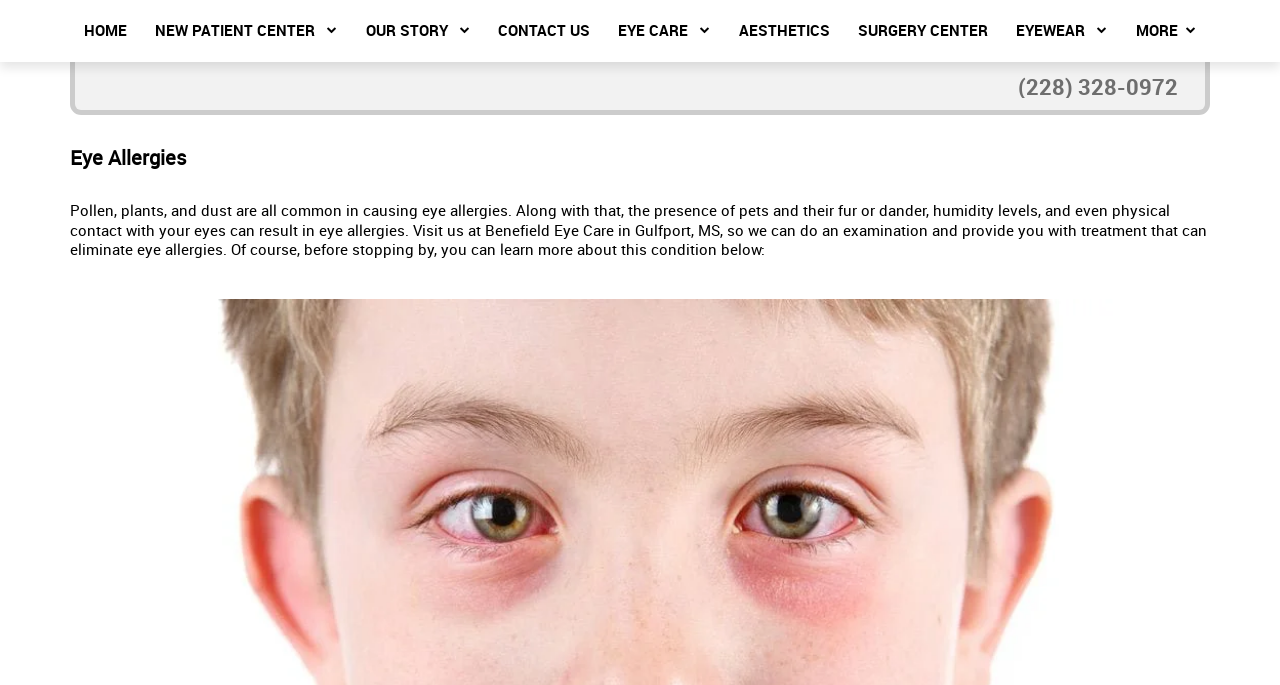Is there a section about sunglasses on the webpage?
Based on the visual details in the image, please answer the question thoroughly.

I looked at the links at the top of the webpage and found a link called 'SUNGLASSES' which indicates that there is a section about sunglasses on the webpage.